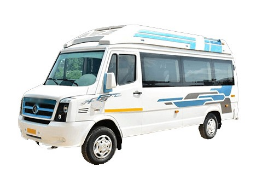Detail every significant feature and component of the image.

The image showcases a luxury Tempo Traveller, a spacious and comfortable vehicle designed for group travel. Ideal for families and friends exploring Rajasthan, this AC-equipped van offers ample seating for up to 17 passengers, ensuring a pleasant ride during cultural tours across the vibrant landscapes of the region. With its sleek design and modern amenities, the Tempo Traveller is perfect for creating memorable journeys, making it a popular choice among travelers seeking convenience and comfort. Book your ride now for an unforgettable adventure in Rajasthan!